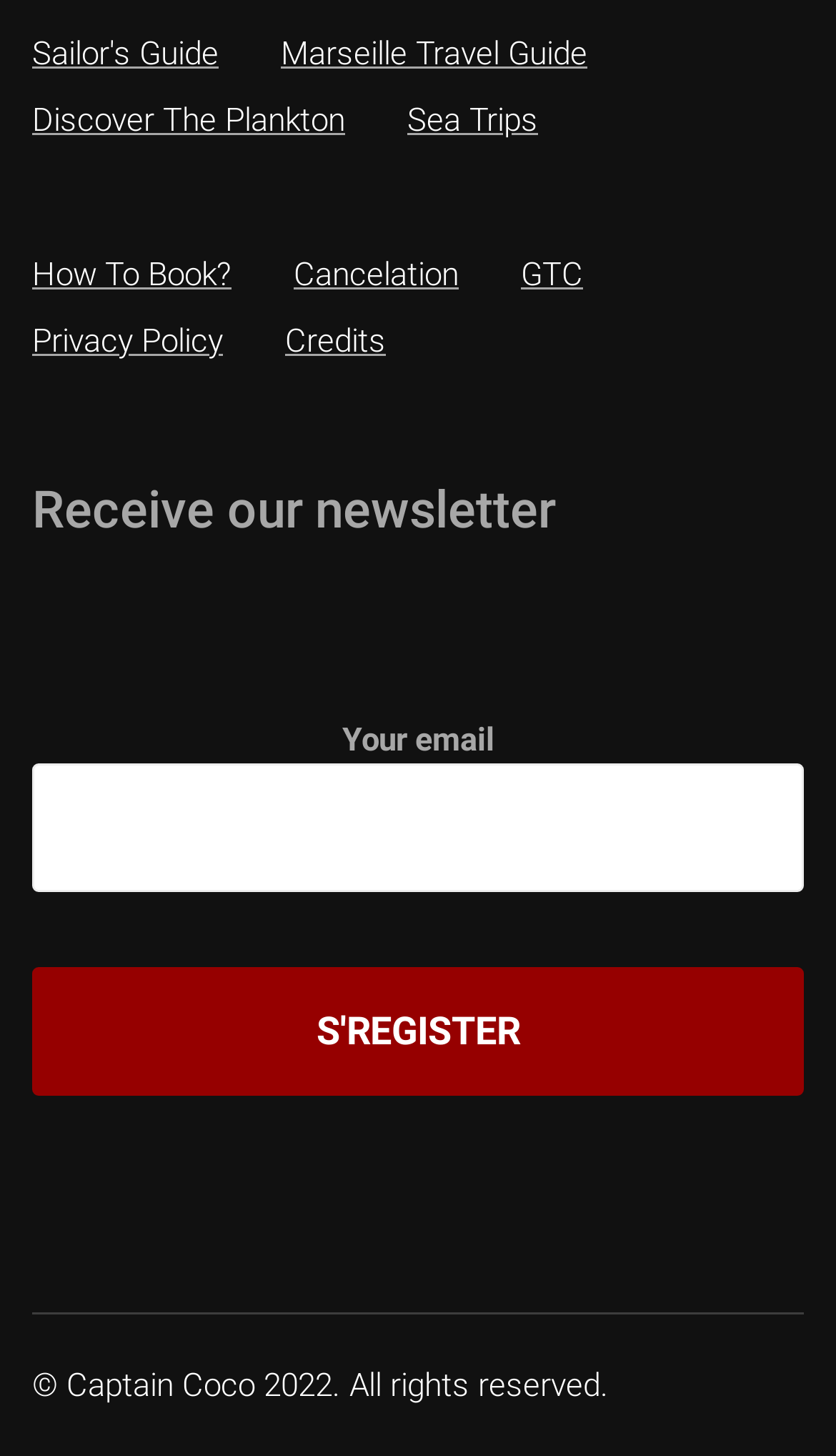Specify the bounding box coordinates of the region I need to click to perform the following instruction: "Visit Captain Coco". The coordinates must be four float numbers in the range of 0 to 1, i.e., [left, top, right, bottom].

[0.079, 0.938, 0.305, 0.964]